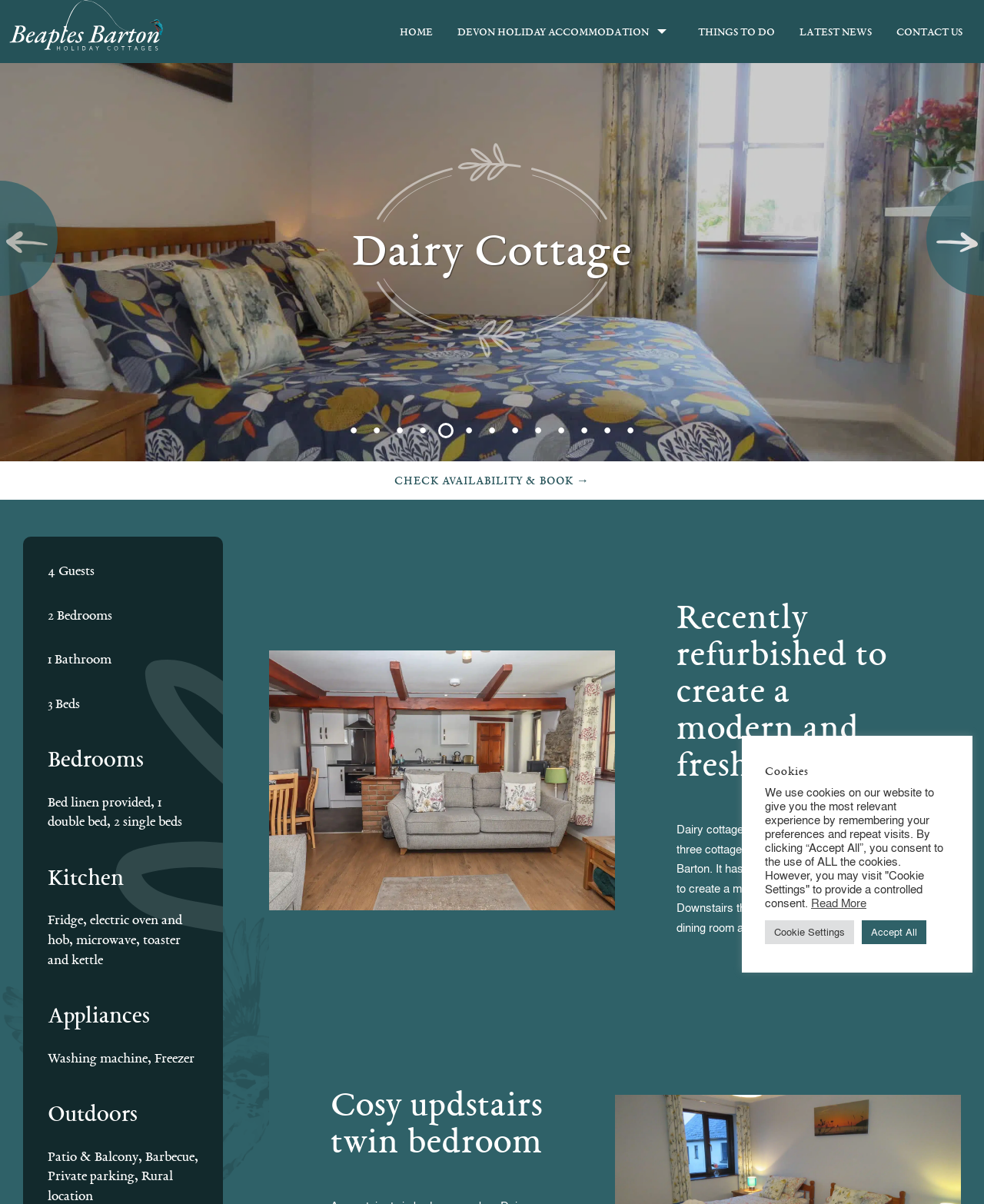Can you find the bounding box coordinates of the area I should click to execute the following instruction: "View the living room image"?

[0.273, 0.54, 0.625, 0.756]